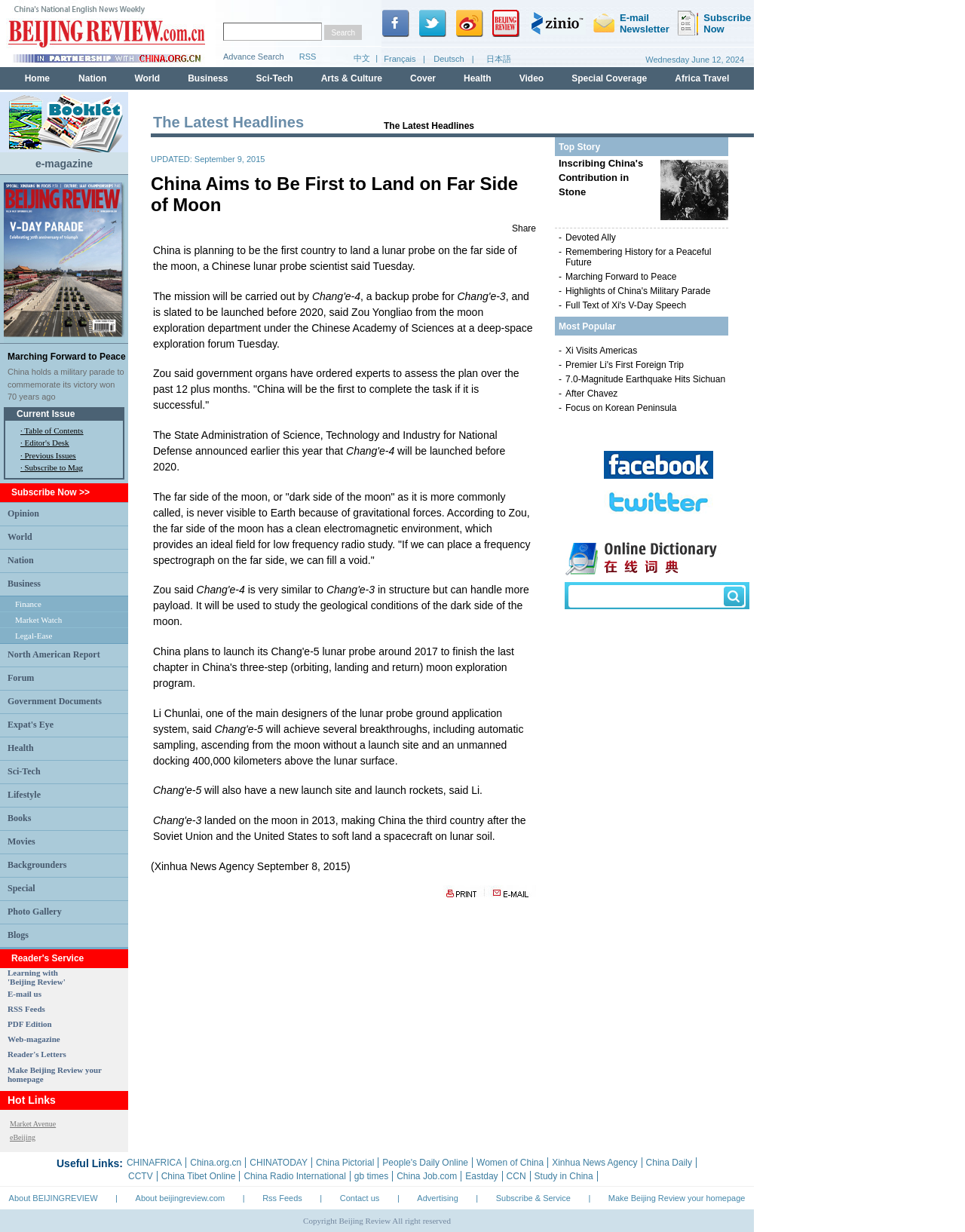Please identify the bounding box coordinates of the region to click in order to complete the given instruction: "Subscribe Now". The coordinates should be four float numbers between 0 and 1, i.e., [left, top, right, bottom].

[0.012, 0.395, 0.093, 0.404]